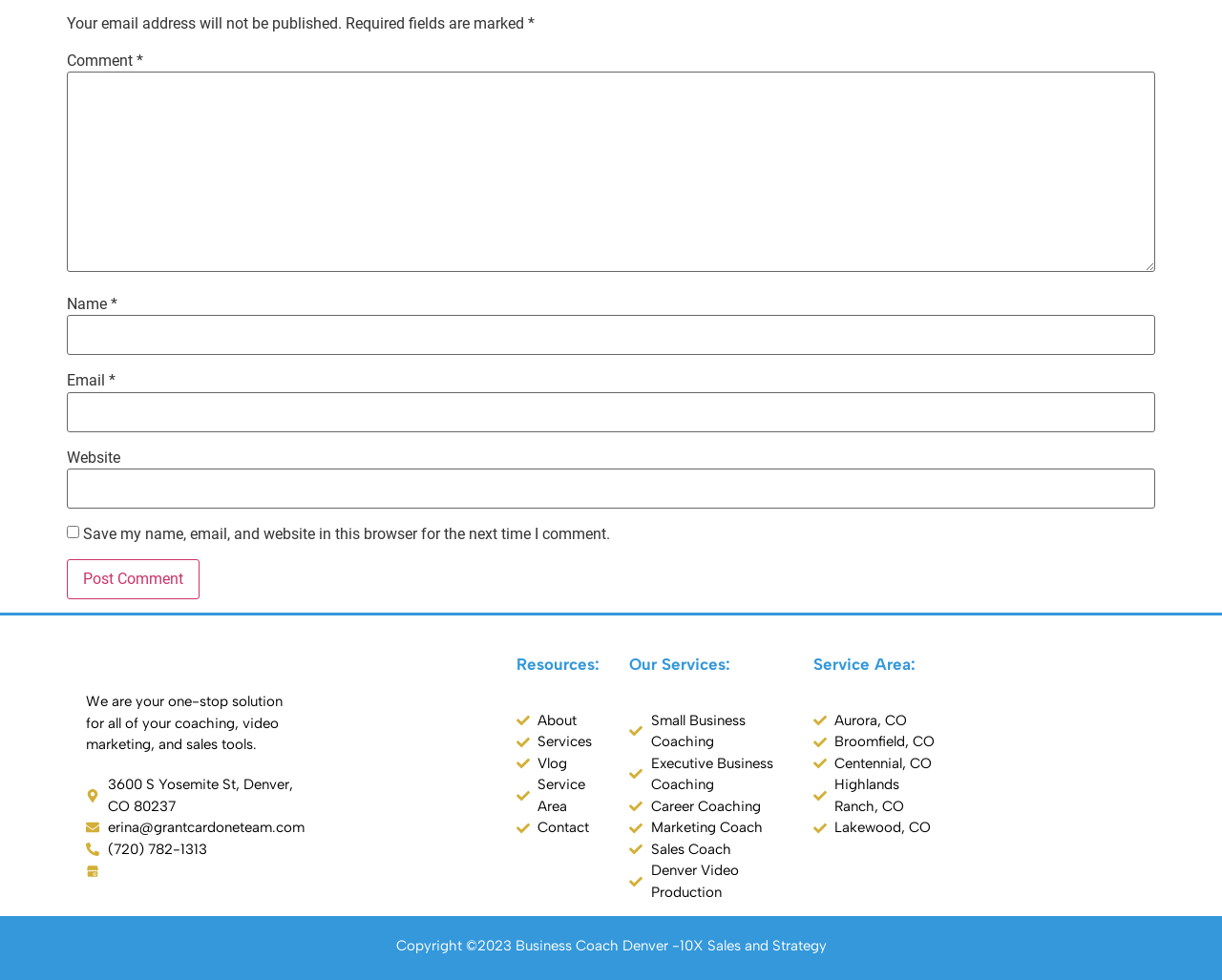Using the element description provided, determine the bounding box coordinates in the format (top-left x, top-left y, bottom-right x, bottom-right y). Ensure that all values are floating point numbers between 0 and 1. Element description: title="The Business Times"

None